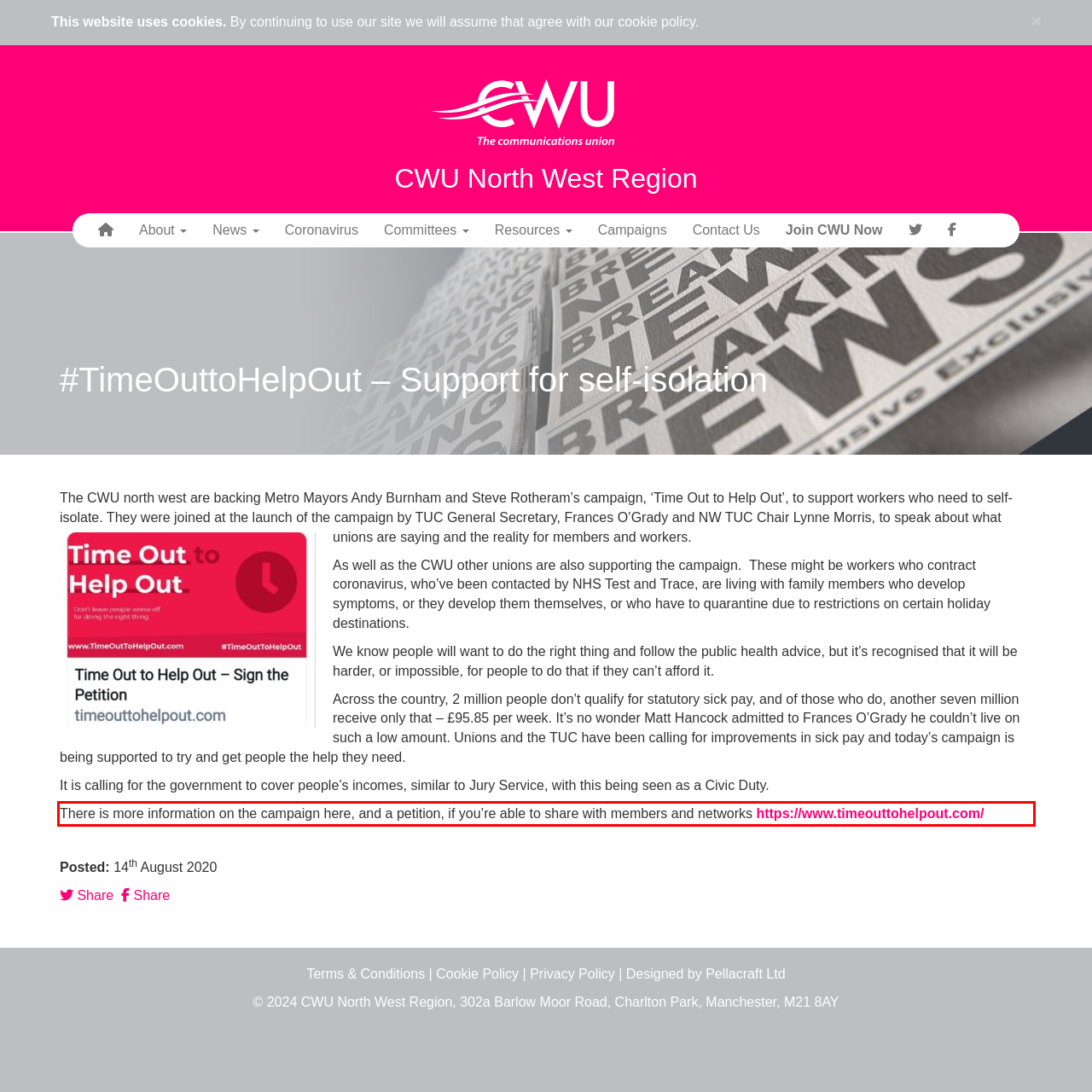Using the provided webpage screenshot, identify and read the text within the red rectangle bounding box.

There is more information on the campaign here, and a petition, if you’re able to share with members and networks https://www.timeouttohelpout.com/